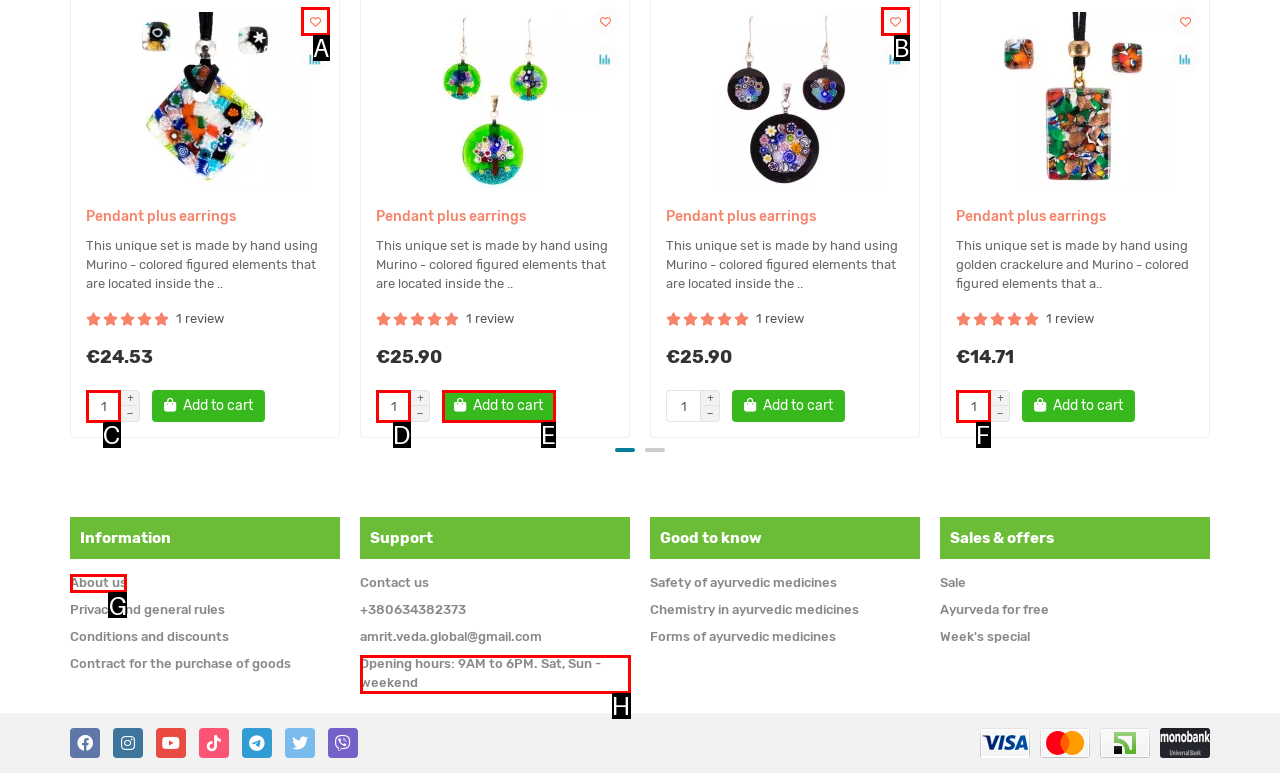Identify the letter of the correct UI element to fulfill the task: View the 'About us' page from the given options in the screenshot.

G